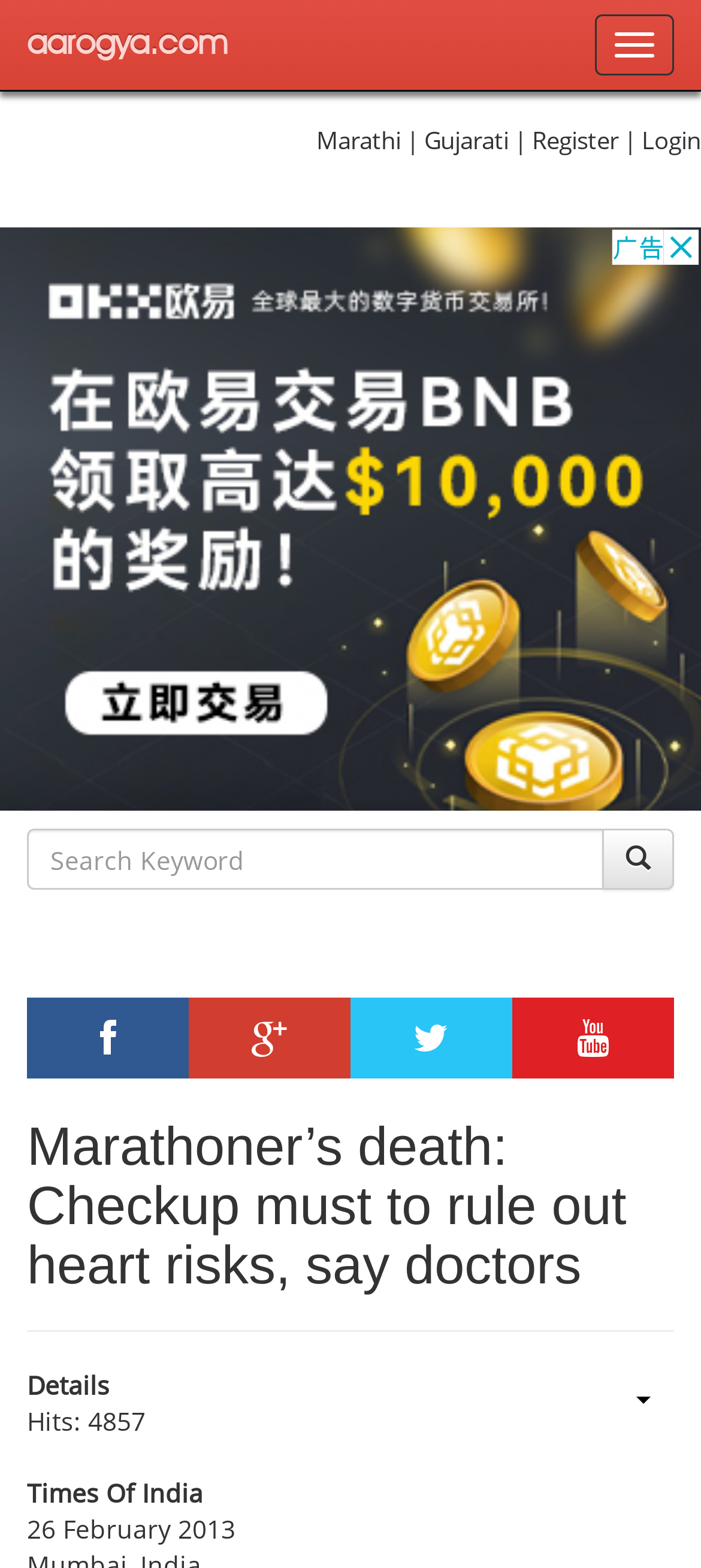Can you provide the bounding box coordinates for the element that should be clicked to implement the instruction: "Search for health information"?

[0.038, 0.528, 0.862, 0.567]